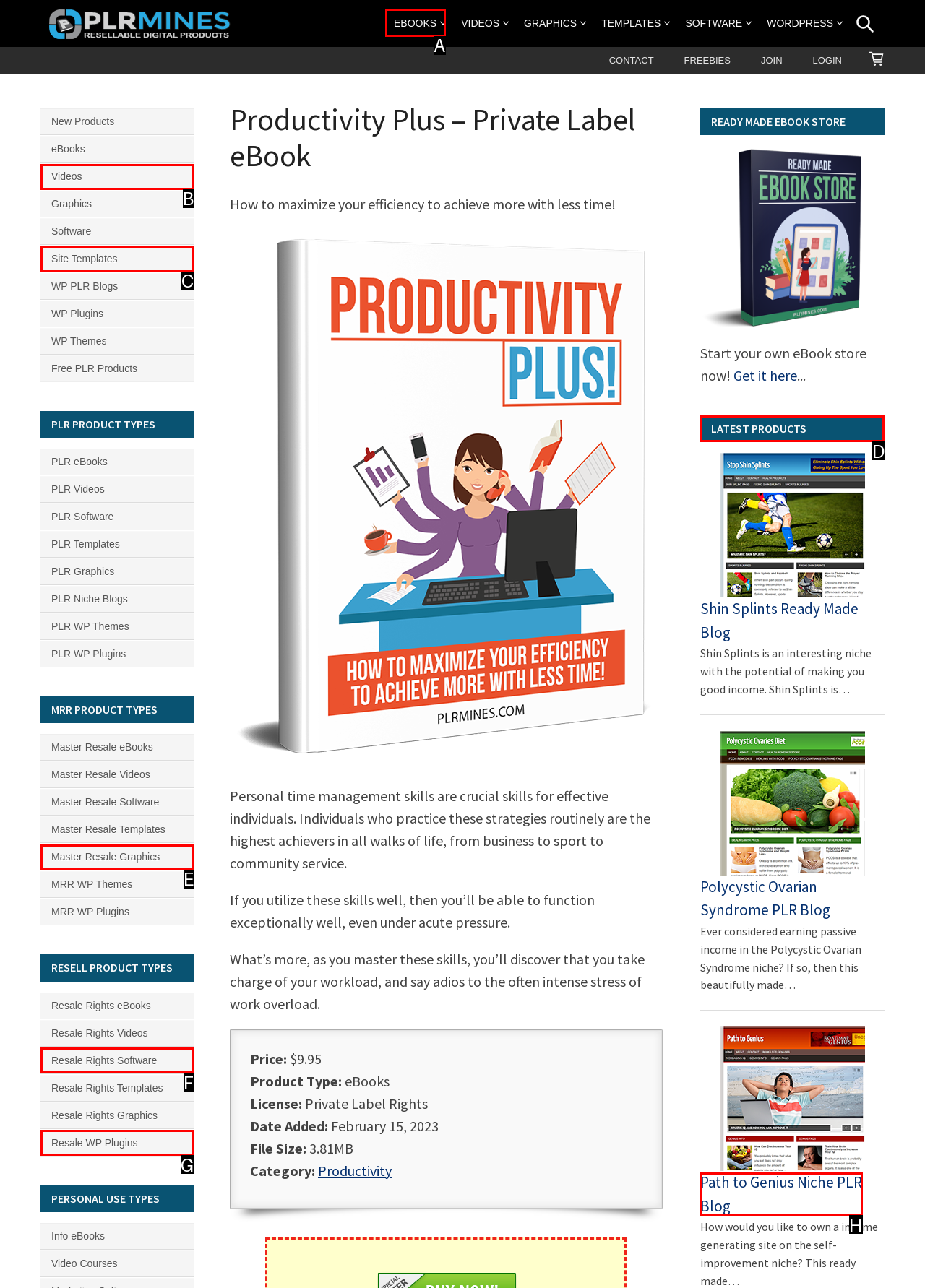Identify which lettered option to click to carry out the task: Browse the 'LATEST PRODUCTS' section. Provide the letter as your answer.

D